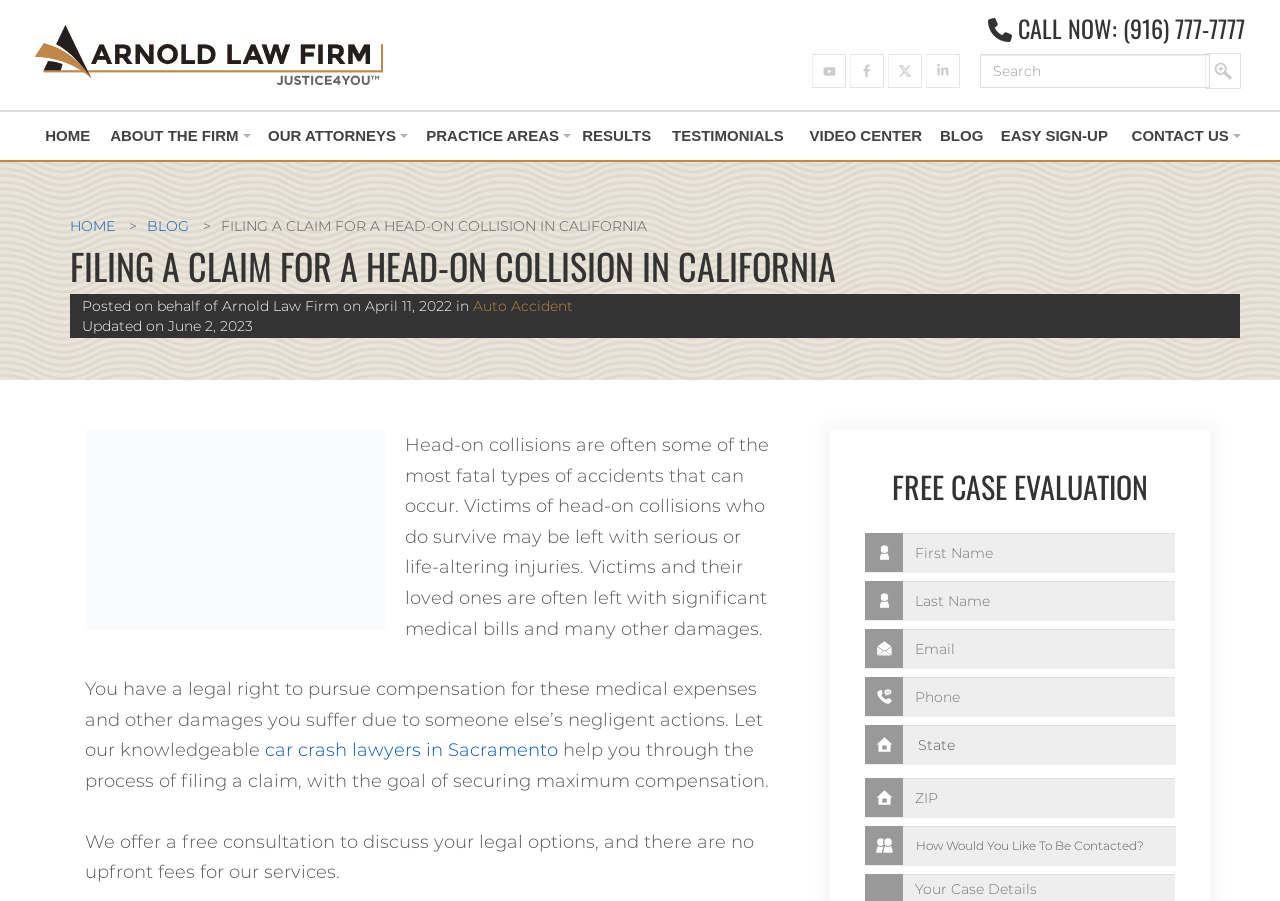What is the goal of filing a claim according to the webpage?
Using the image as a reference, give a one-word or short phrase answer.

To secure maximum compensation